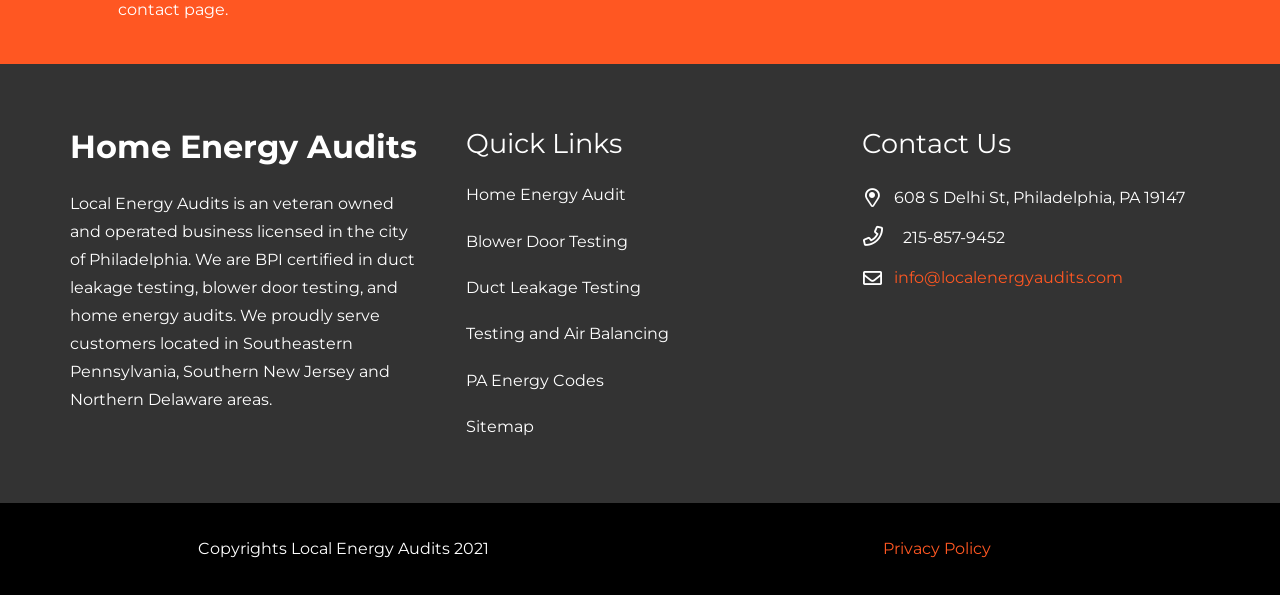Please specify the bounding box coordinates of the clickable region necessary for completing the following instruction: "Send an email to info@localenergyaudits.com". The coordinates must consist of four float numbers between 0 and 1, i.e., [left, top, right, bottom].

[0.698, 0.451, 0.877, 0.483]